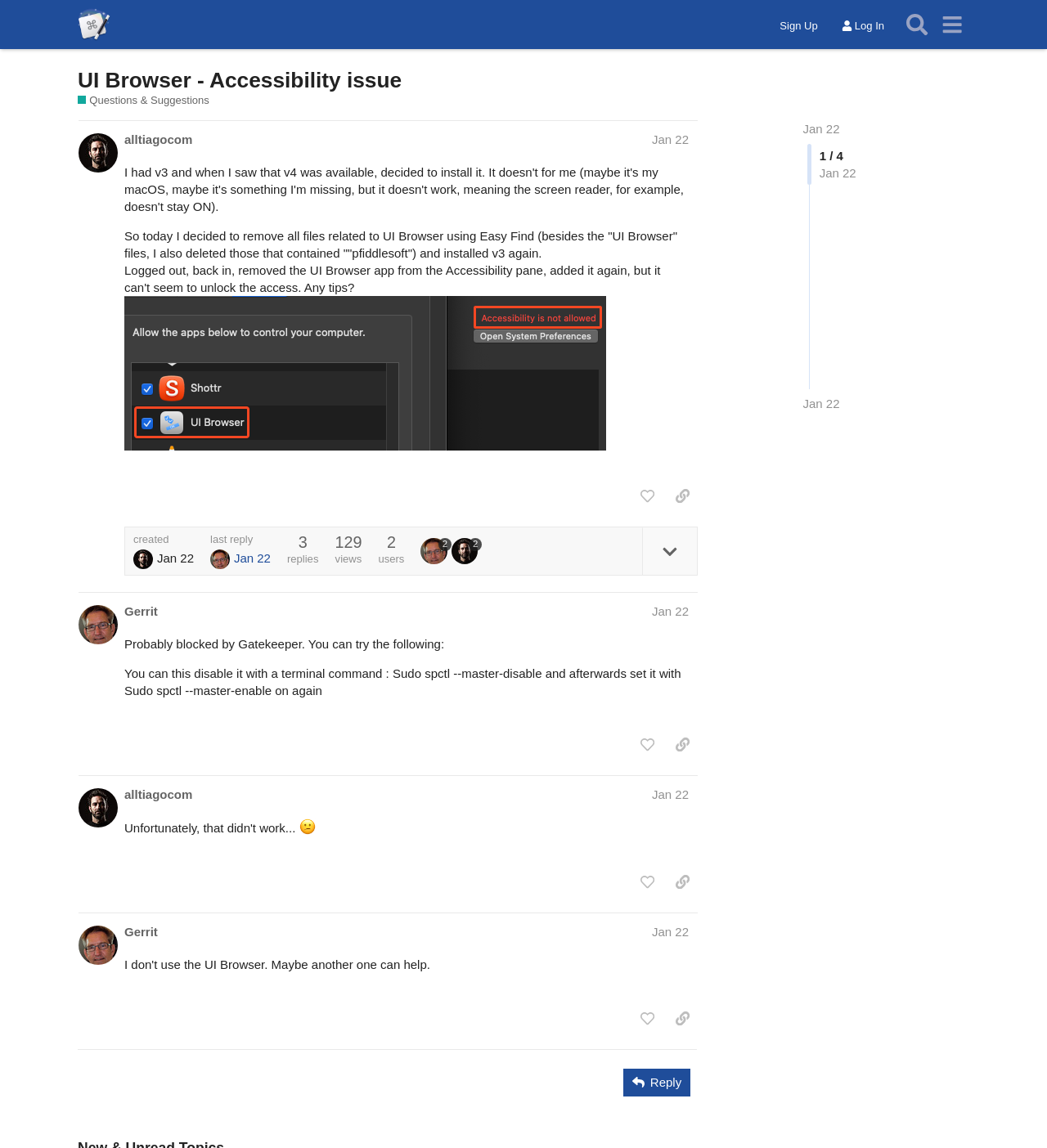Determine the bounding box coordinates of the UI element that matches the following description: "Questions & Suggestions". The coordinates should be four float numbers between 0 and 1 in the format [left, top, right, bottom].

[0.074, 0.081, 0.2, 0.094]